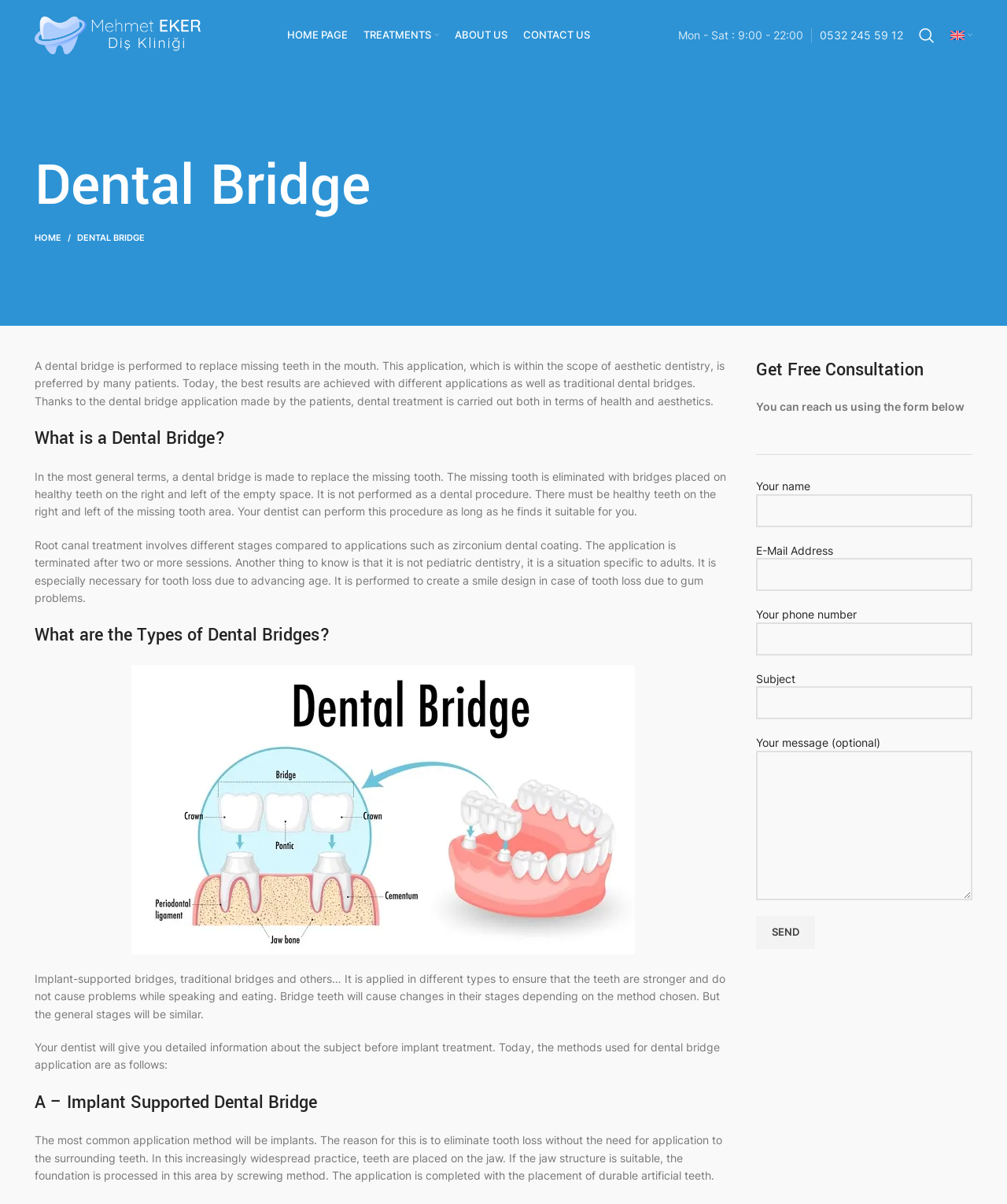Offer a comprehensive description of the webpage’s content and structure.

This webpage is about dental bridges, a procedure to replace missing teeth in the mouth. At the top left corner, there is a site logo, followed by a main navigation menu with links to the home page, treatments, about us, and contact us. To the right of the navigation menu, there is a text displaying the clinic's working hours and a phone number. A search bar is located at the top right corner.

Below the navigation menu, there is a heading that reads "Dental Bridge" and a breadcrumb trail indicating the current page. The main content of the page is divided into sections, each with a heading and descriptive text. The first section explains what a dental bridge is, a procedure to replace missing teeth by placing bridges on healthy teeth on either side of the empty space.

The next section discusses the types of dental bridges, including implant-supported bridges, traditional bridges, and others. This section includes an image of a dental bridge. The text explains that the type of bridge used will depend on the individual's needs and the dentist will provide more information before the treatment.

Further down the page, there is a section about implant-supported dental bridges, which involves placing teeth on the jawbone using a screwing method. The text explains that this method eliminates the need to apply the bridge to surrounding teeth.

On the right side of the page, there is a call-to-action section with a heading "Get Free Consultation" and a form to fill out to reach the clinic. The form includes fields for the user's name, email address, phone number, subject, and message. A "Send" button is located at the bottom of the form.